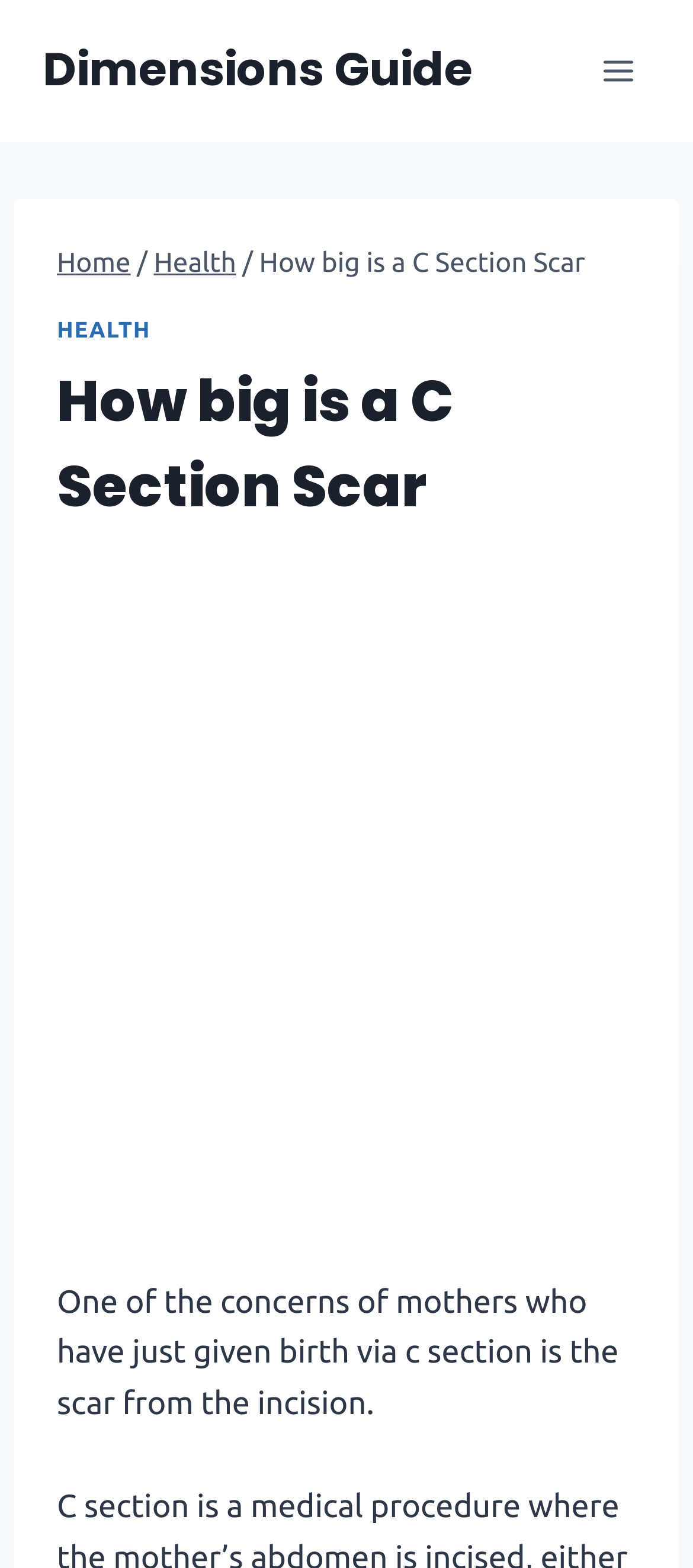Based on the element description: "aria-label="Advertisement" name="aswift_0" title="Advertisement"", identify the UI element and provide its bounding box coordinates. Use four float numbers between 0 and 1, [left, top, right, bottom].

[0.115, 0.443, 0.885, 0.726]